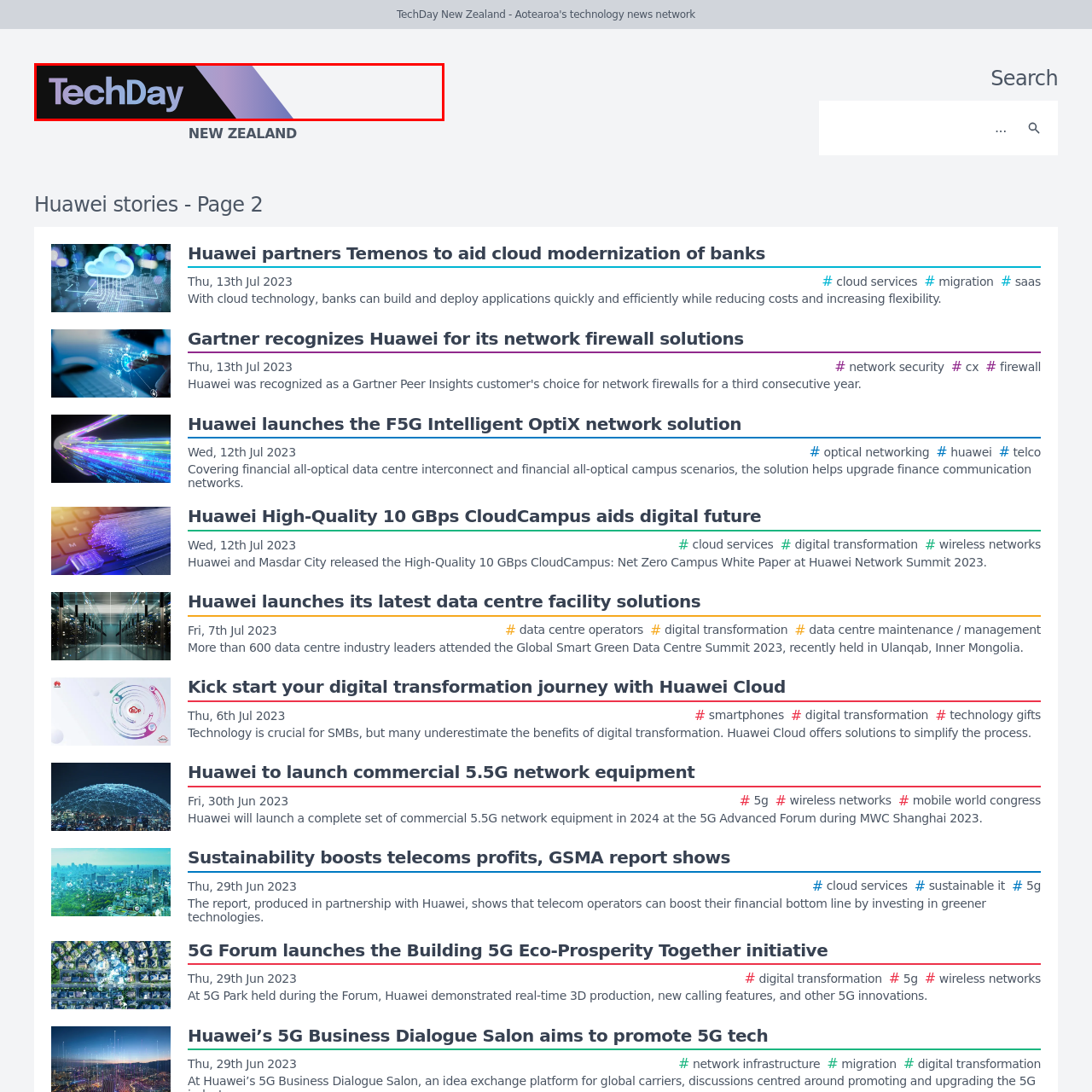Direct your attention to the section marked by the red bounding box and construct a detailed answer to the following question based on the image: What is the focus of the TechDay event?

The TechDay event focuses on technology and digital advancements in New Zealand, which is represented by the innovative spirit of the logo's design elements, conveying a sense of engagement and modernity.